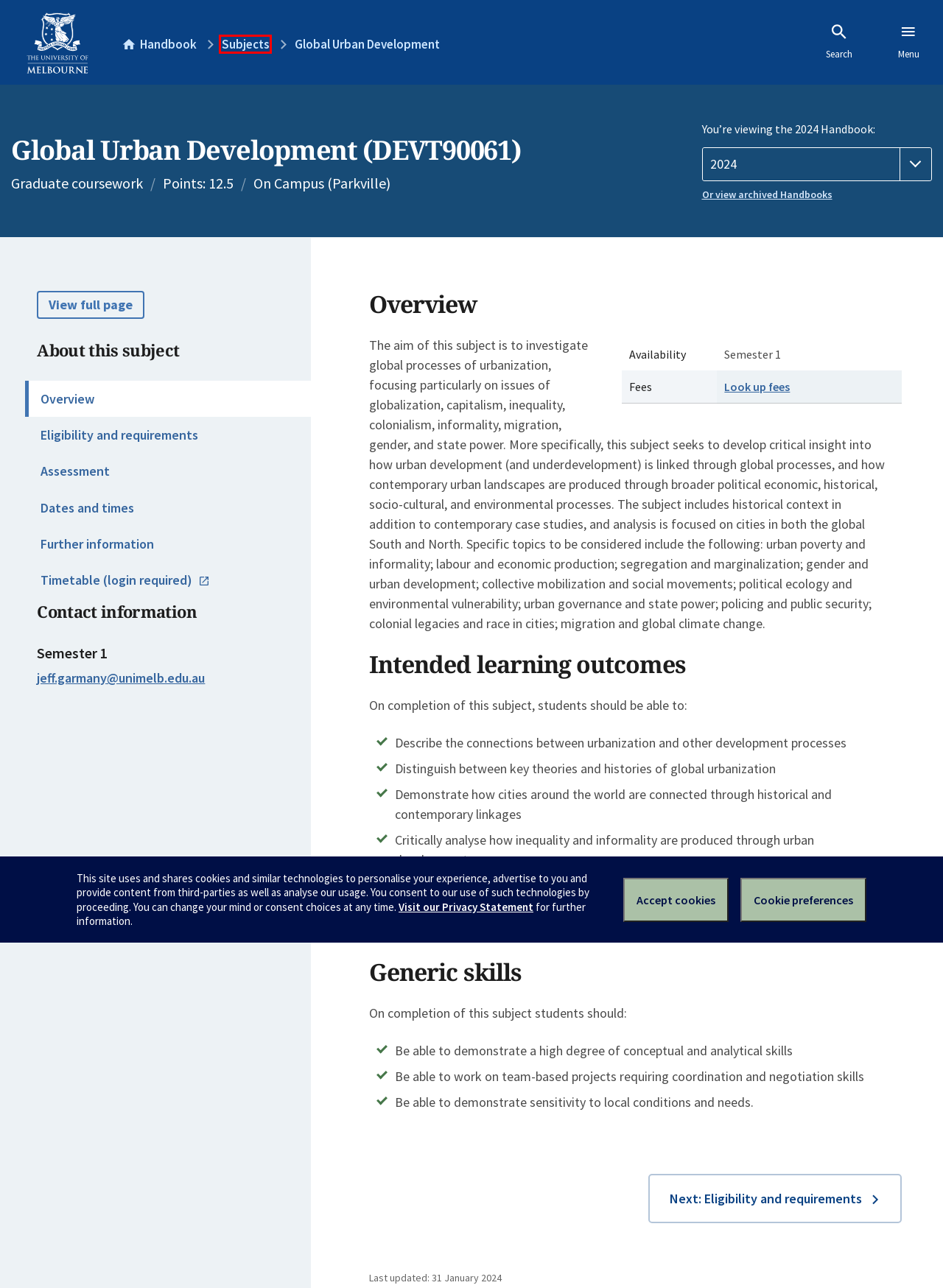Examine the screenshot of a webpage with a red bounding box around a specific UI element. Identify which webpage description best matches the new webpage that appears after clicking the element in the red bounding box. Here are the candidates:
A. About the University of Melbourne
B. Privacy
C. Careers
D. Search — The University of Melbourne Handbook
E. The University of Melbourne, Australia - Australia's best university and one of the world's finest
F. Online Privacy Statement
G. Understanding your fees : Current students : The University of Melbourne
H. VaxFACTS

D